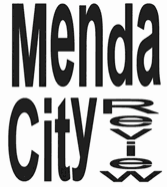Please provide a comprehensive answer to the question below using the information from the image: What themes are embodied in the visual representation?

The visual representation of the title embodies themes of creativity, community, and literary exploration, as it reflects a contemporary aesthetic, drawing attention and inviting viewers to engage with the content associated with 'Menda City Review', which is likely a literary review or magazine.